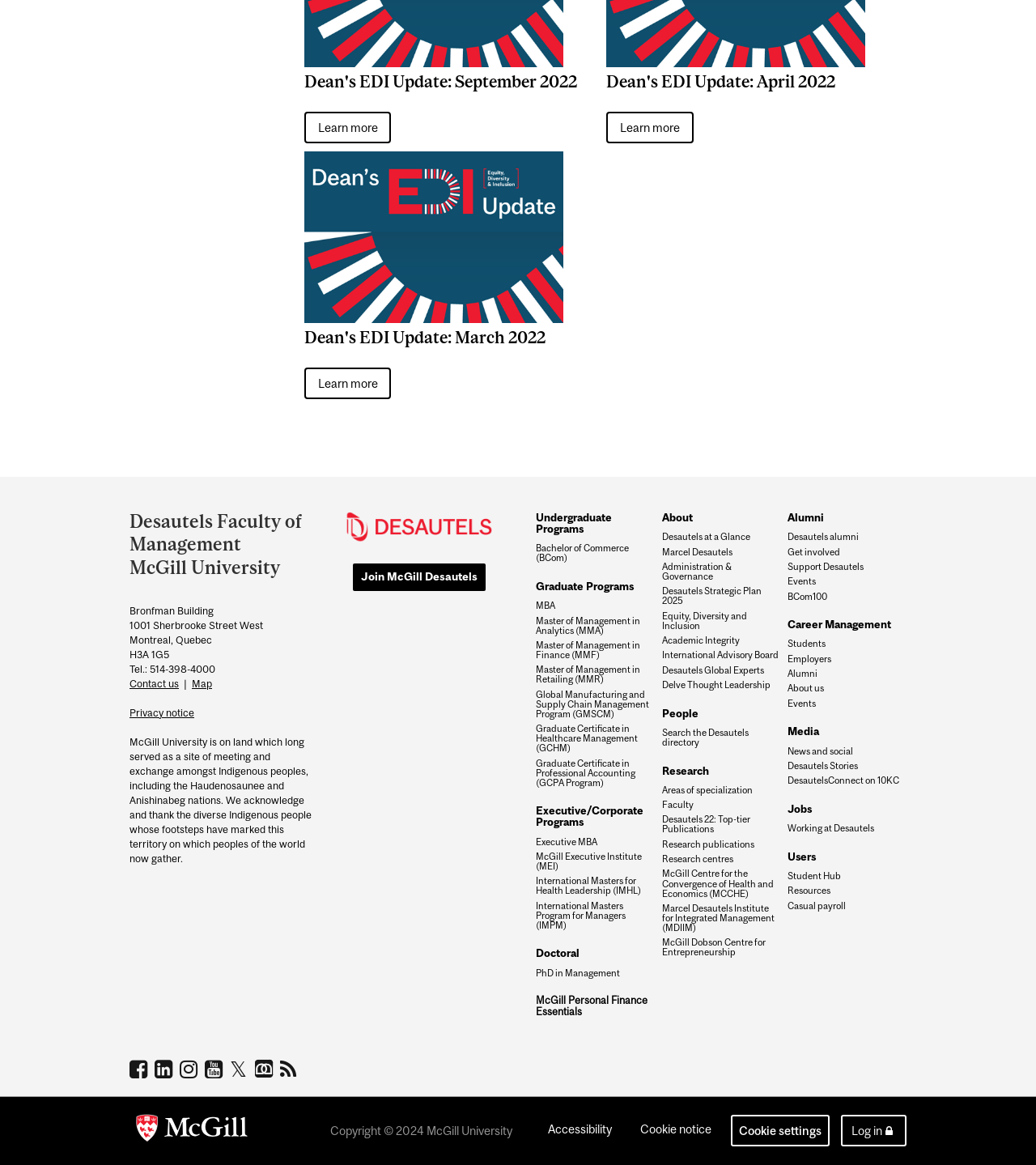Please find the bounding box coordinates of the element that needs to be clicked to perform the following instruction: "Learn more about Dean's EDI Update: September 2022". The bounding box coordinates should be four float numbers between 0 and 1, represented as [left, top, right, bottom].

[0.294, 0.096, 0.378, 0.123]